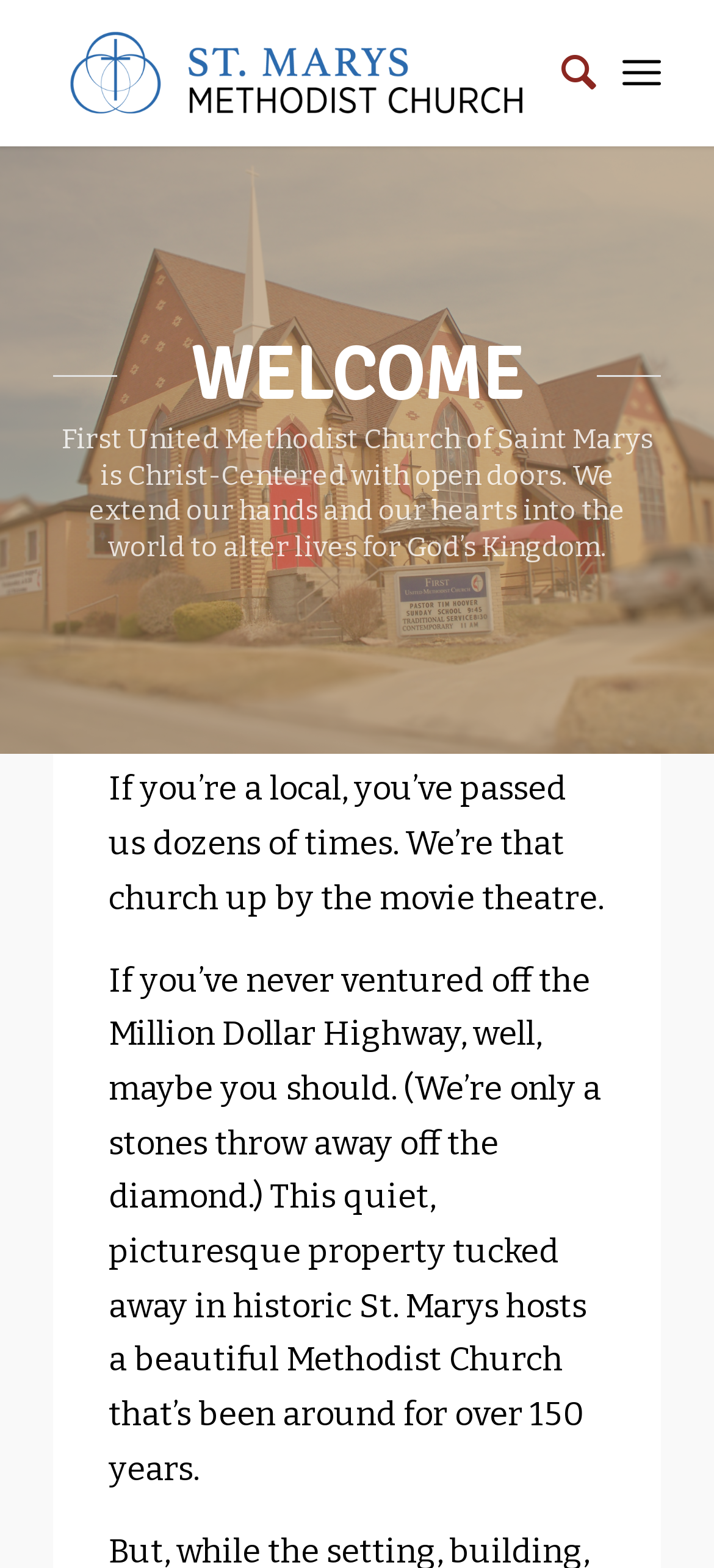Bounding box coordinates are specified in the format (top-left x, top-left y, bottom-right x, bottom-right y). All values are floating point numbers bounded between 0 and 1. Please provide the bounding box coordinate of the region this sentence describes: Menu Menu

[0.871, 0.019, 0.925, 0.075]